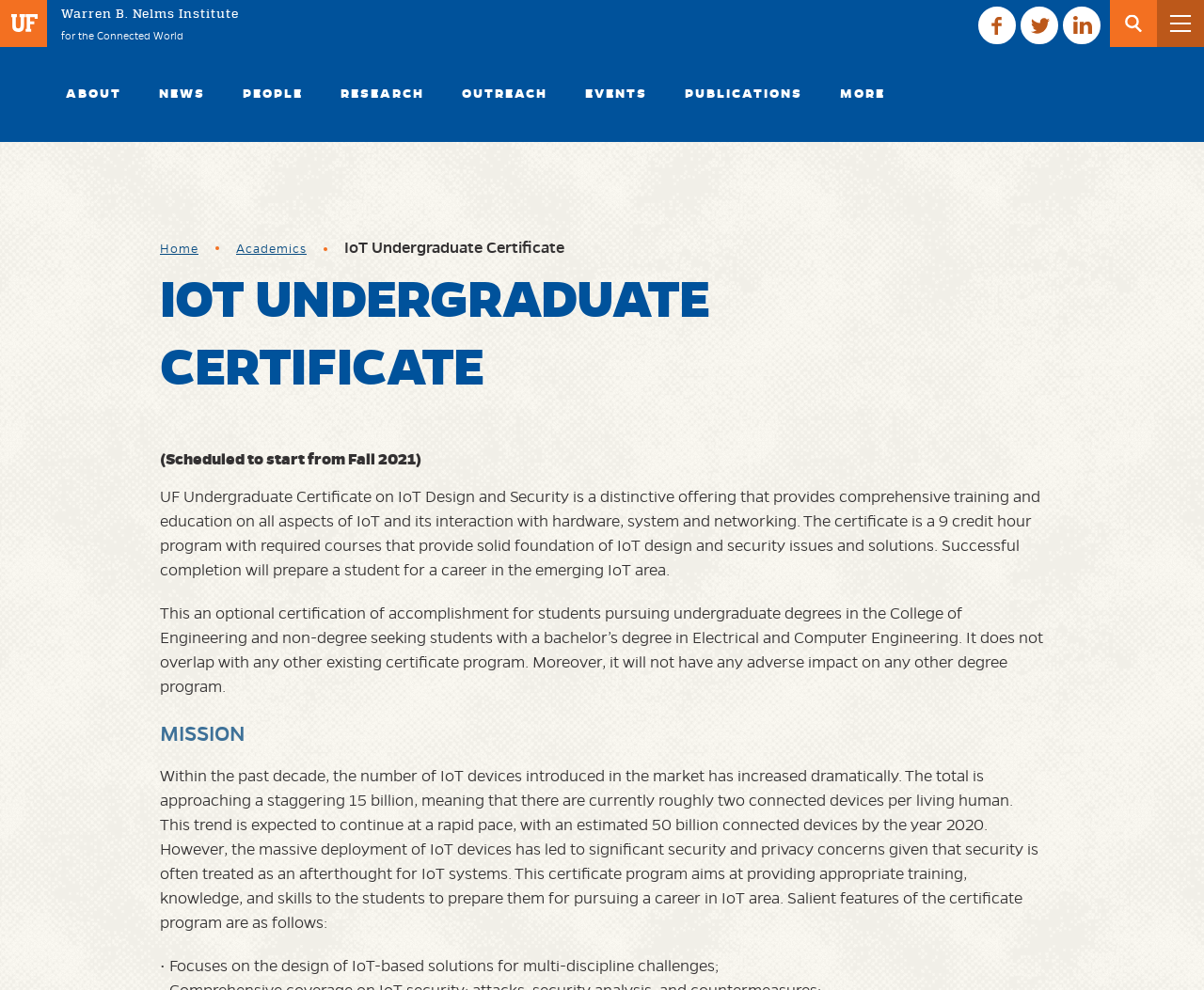Locate the bounding box coordinates of the element that should be clicked to fulfill the instruction: "Read 'What Kind Of Cbd Oil Is Best For Severe Pain'".

None